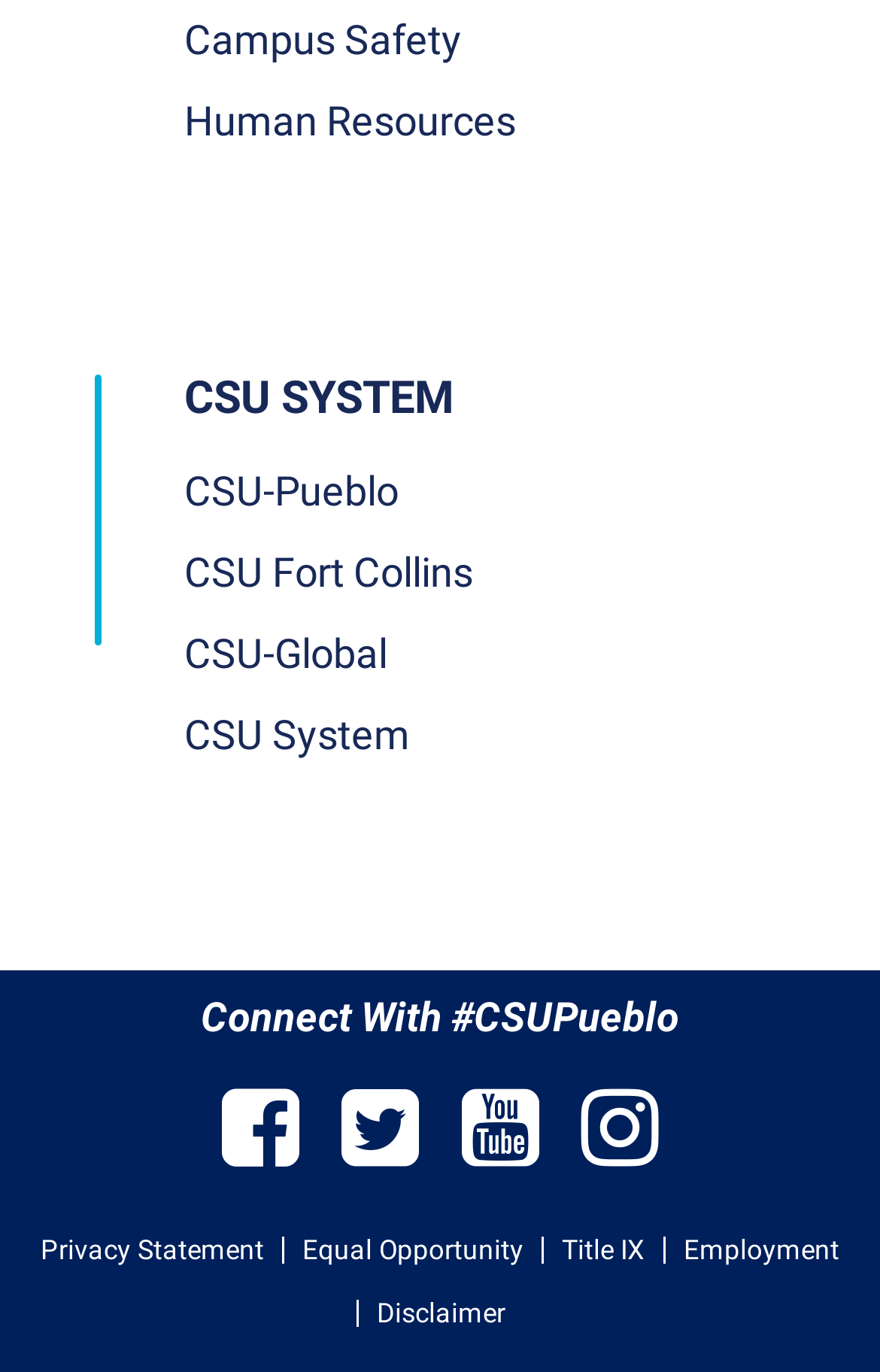Indicate the bounding box coordinates of the element that needs to be clicked to satisfy the following instruction: "View Privacy Statement". The coordinates should be four float numbers between 0 and 1, i.e., [left, top, right, bottom].

[0.026, 0.902, 0.321, 0.921]